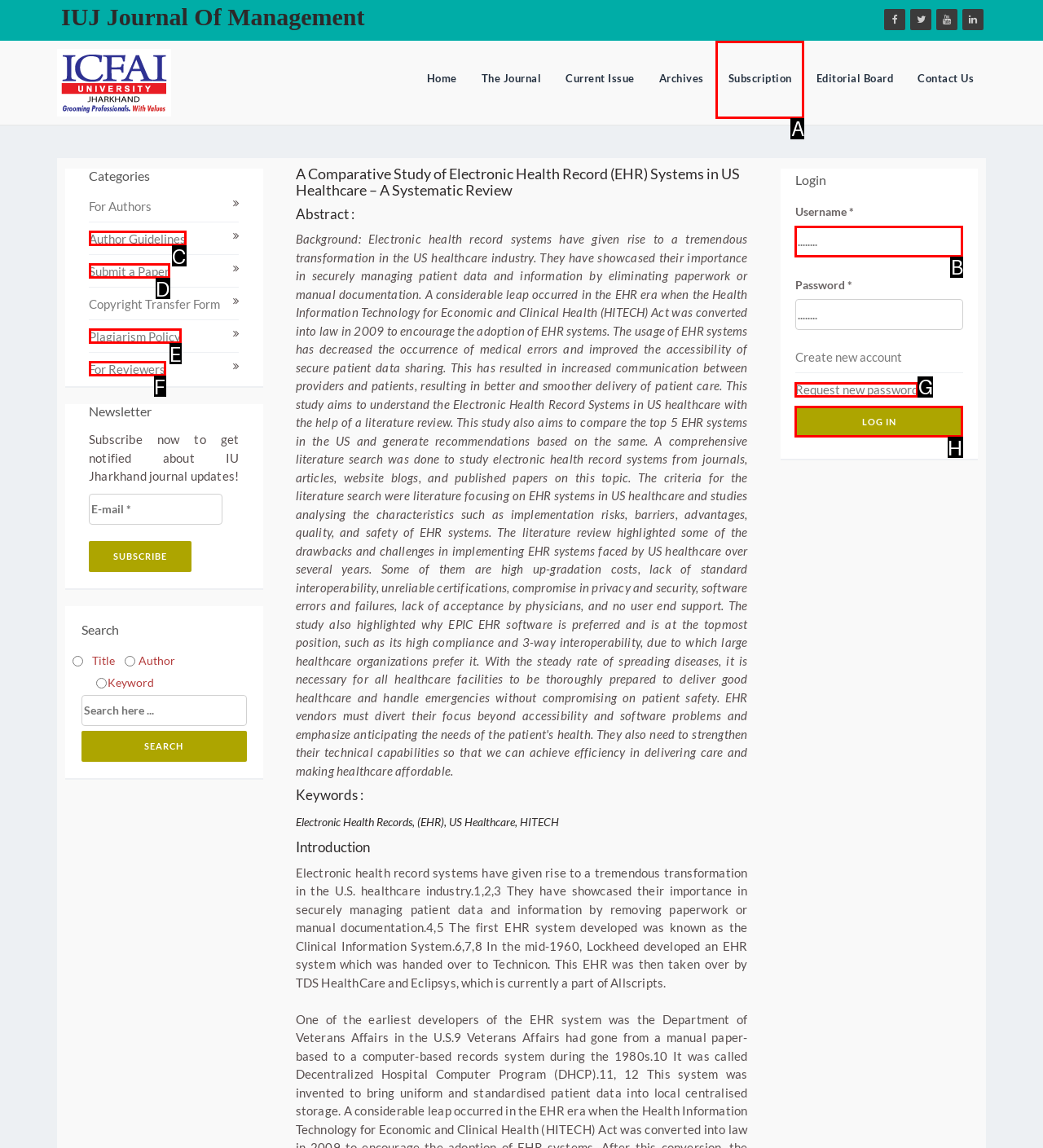Identify the letter of the UI element you should interact with to perform the task: Log in to the account
Reply with the appropriate letter of the option.

H